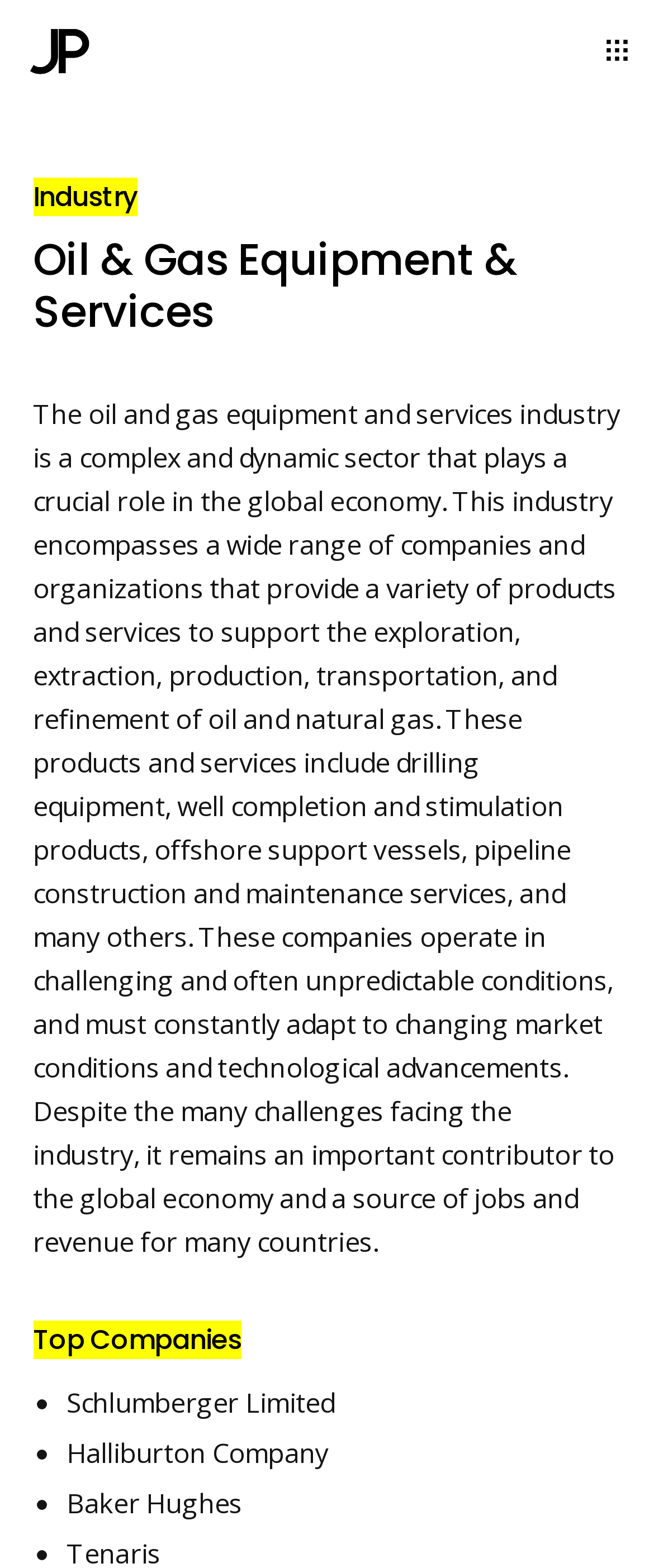Please use the details from the image to answer the following question comprehensively:
What is the name of the first company listed under 'Top Companies'?

The first company listed under the 'Top Companies' heading is Schlumberger Limited, which is mentioned in static text and marked with a bullet point.